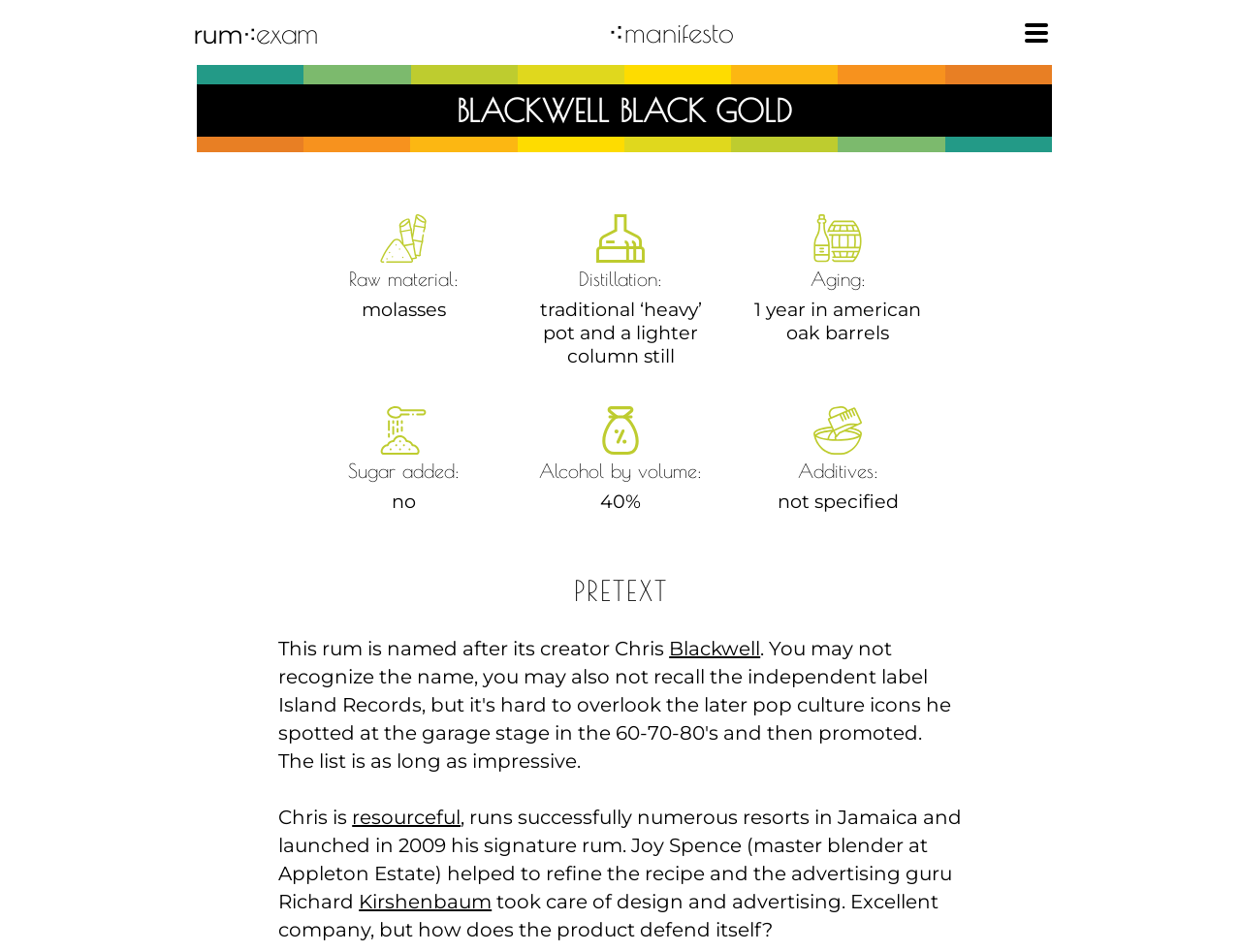Show the bounding box coordinates for the HTML element described as: "resourceful".

[0.284, 0.846, 0.371, 0.87]